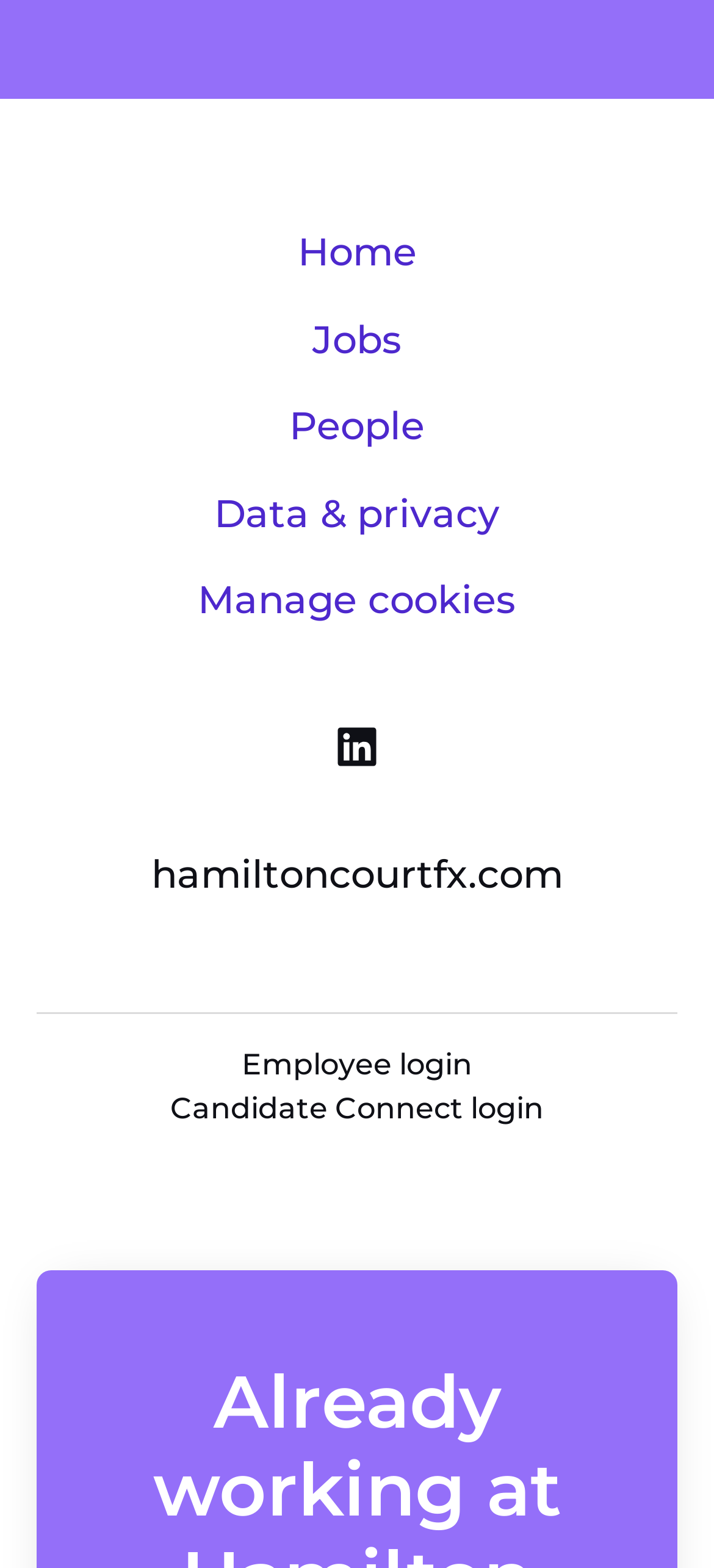Is there a button in the footer?
Provide a comprehensive and detailed answer to the question.

I examined the footer element and found a button element with the text 'Manage cookies'.